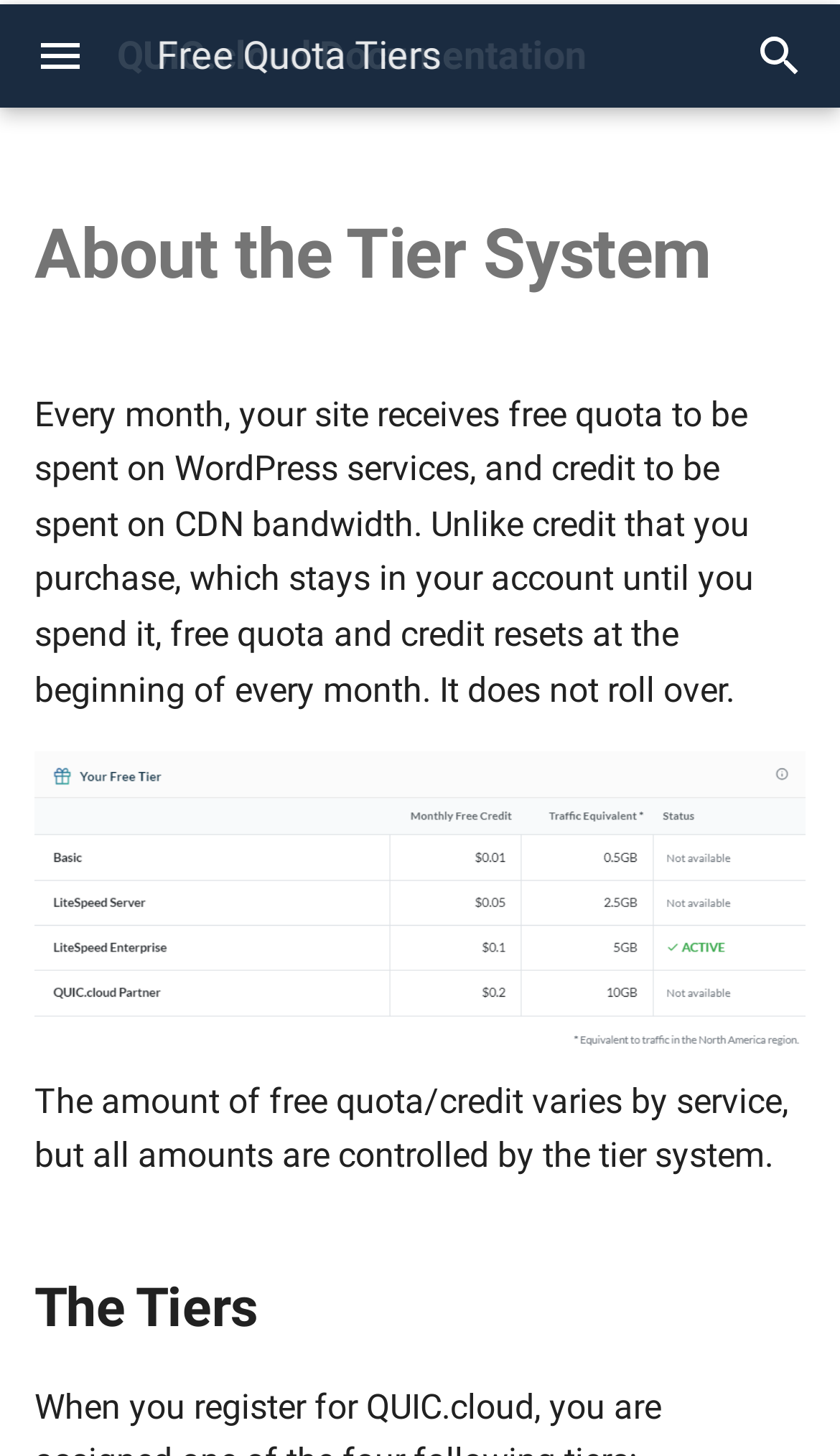How many tiers are mentioned on the webpage? Refer to the image and provide a one-word or short phrase answer.

4